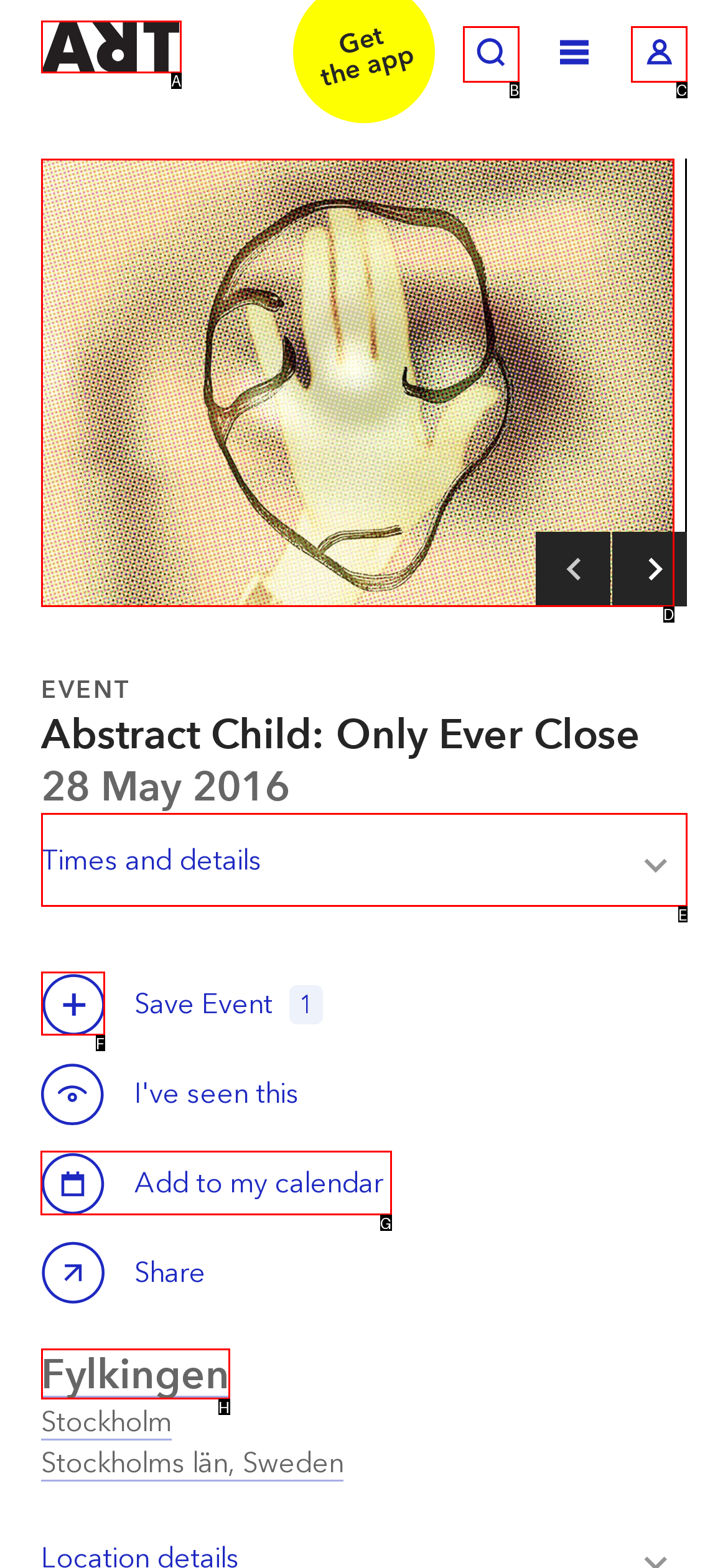Determine the letter of the UI element I should click on to complete the task: Add to my calendar from the provided choices in the screenshot.

G